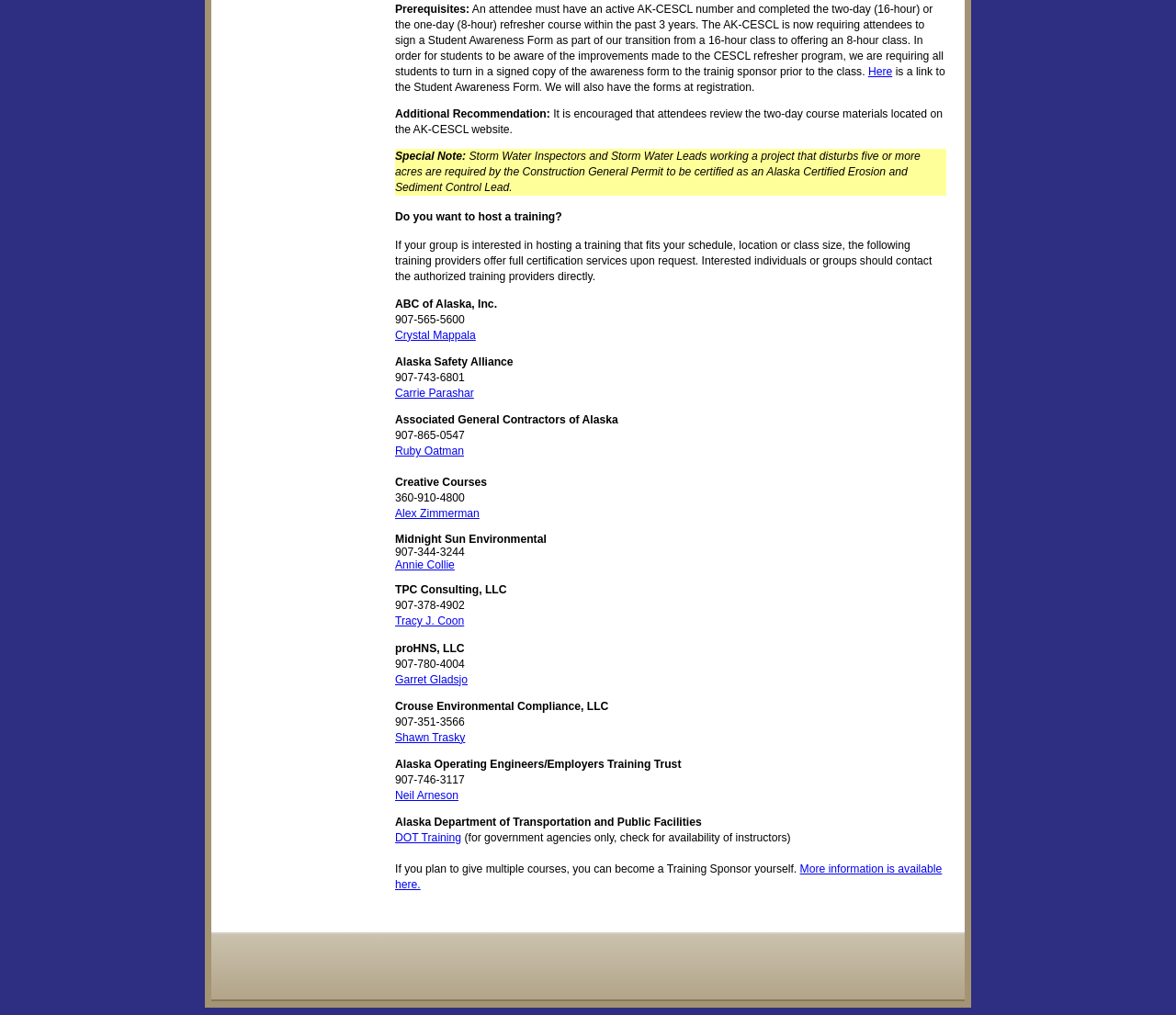Could you find the bounding box coordinates of the clickable area to complete this instruction: "Contact ABC of Alaska, Inc. for training"?

[0.336, 0.293, 0.423, 0.305]